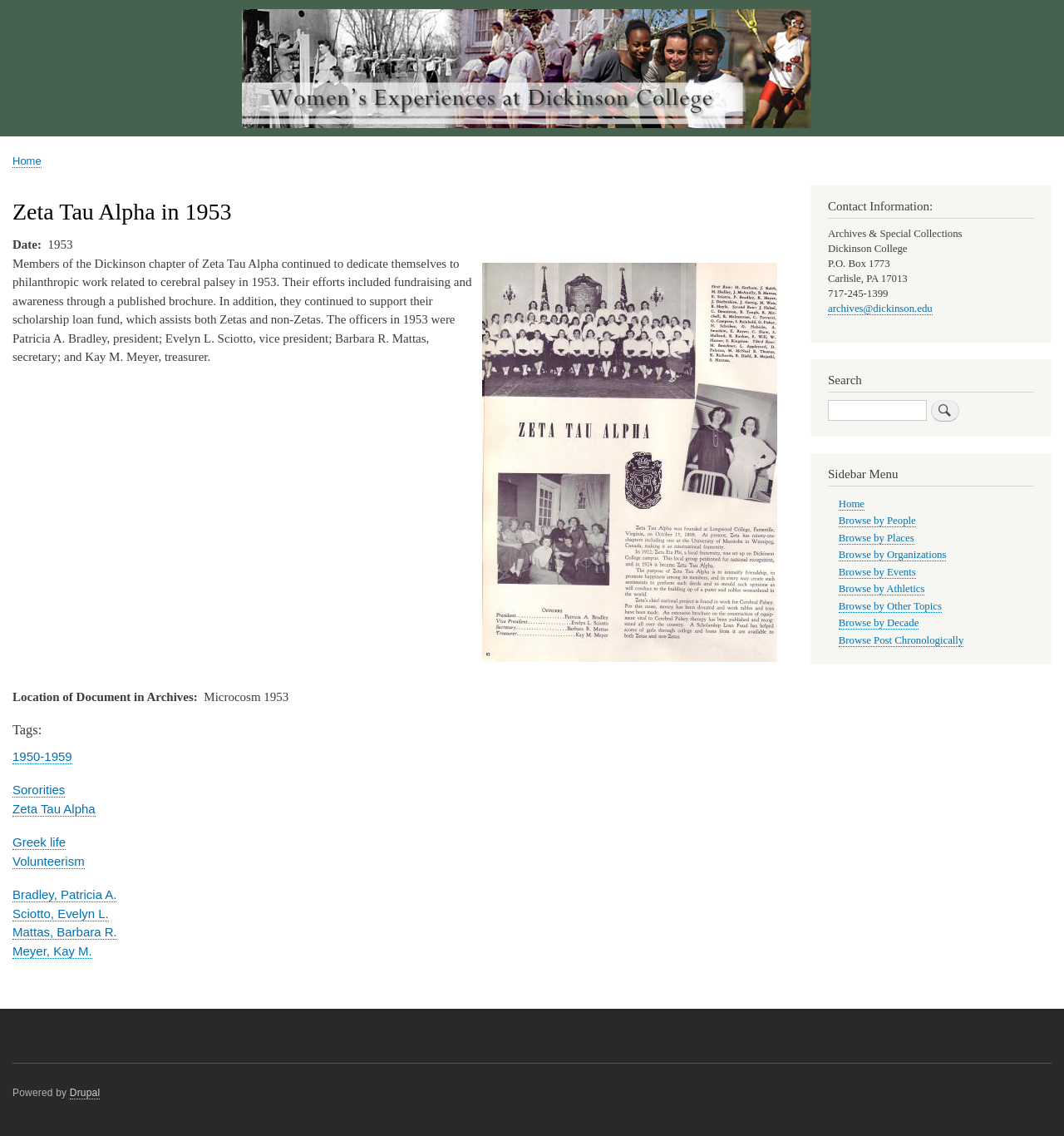What is the name of the president of Zeta Tau Alpha in 1953?
Based on the visual content, answer with a single word or a brief phrase.

Patricia A. Bradley